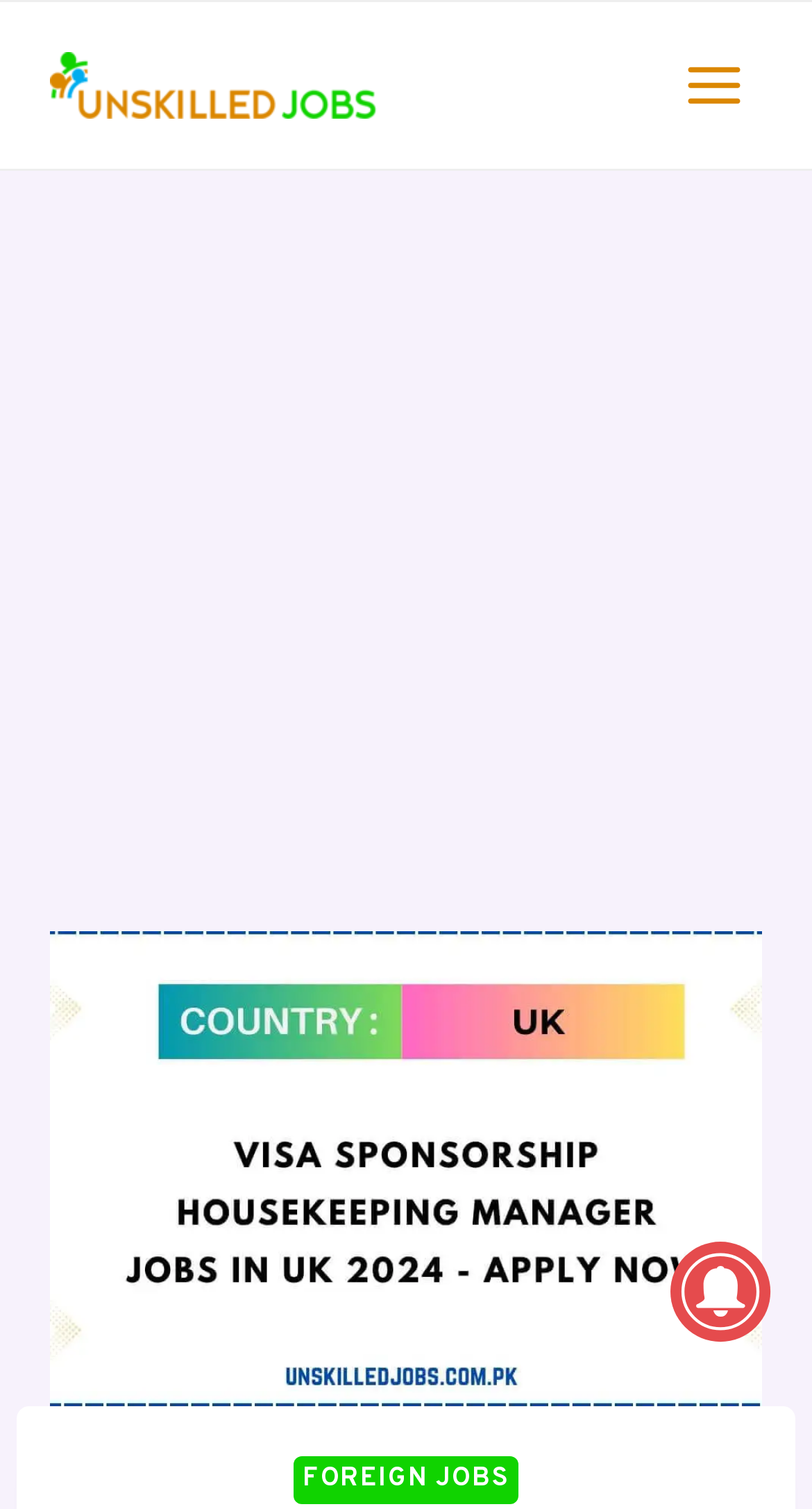Locate the bounding box coordinates of the UI element described by: "aria-label="Advertisement" name="aswift_1" title="Advertisement"". Provide the coordinates as four float numbers between 0 and 1, formatted as [left, top, right, bottom].

[0.0, 0.157, 1.0, 0.606]